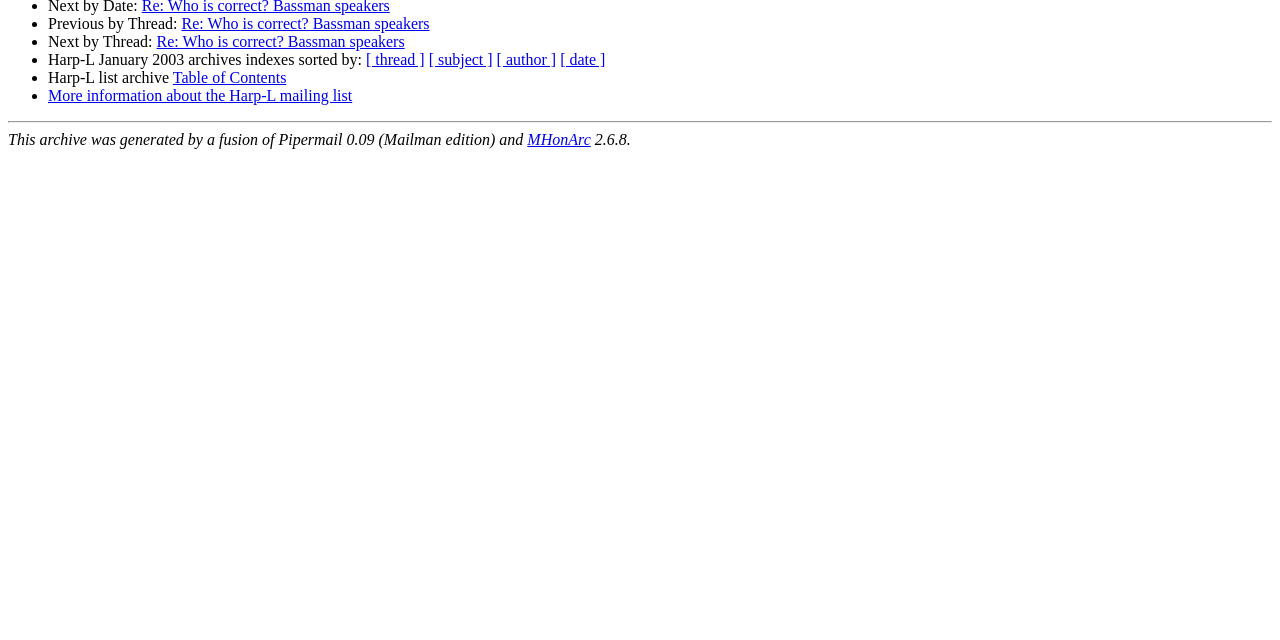Predict the bounding box coordinates of the UI element that matches this description: "MHonArc". The coordinates should be in the format [left, top, right, bottom] with each value between 0 and 1.

[0.412, 0.204, 0.462, 0.231]